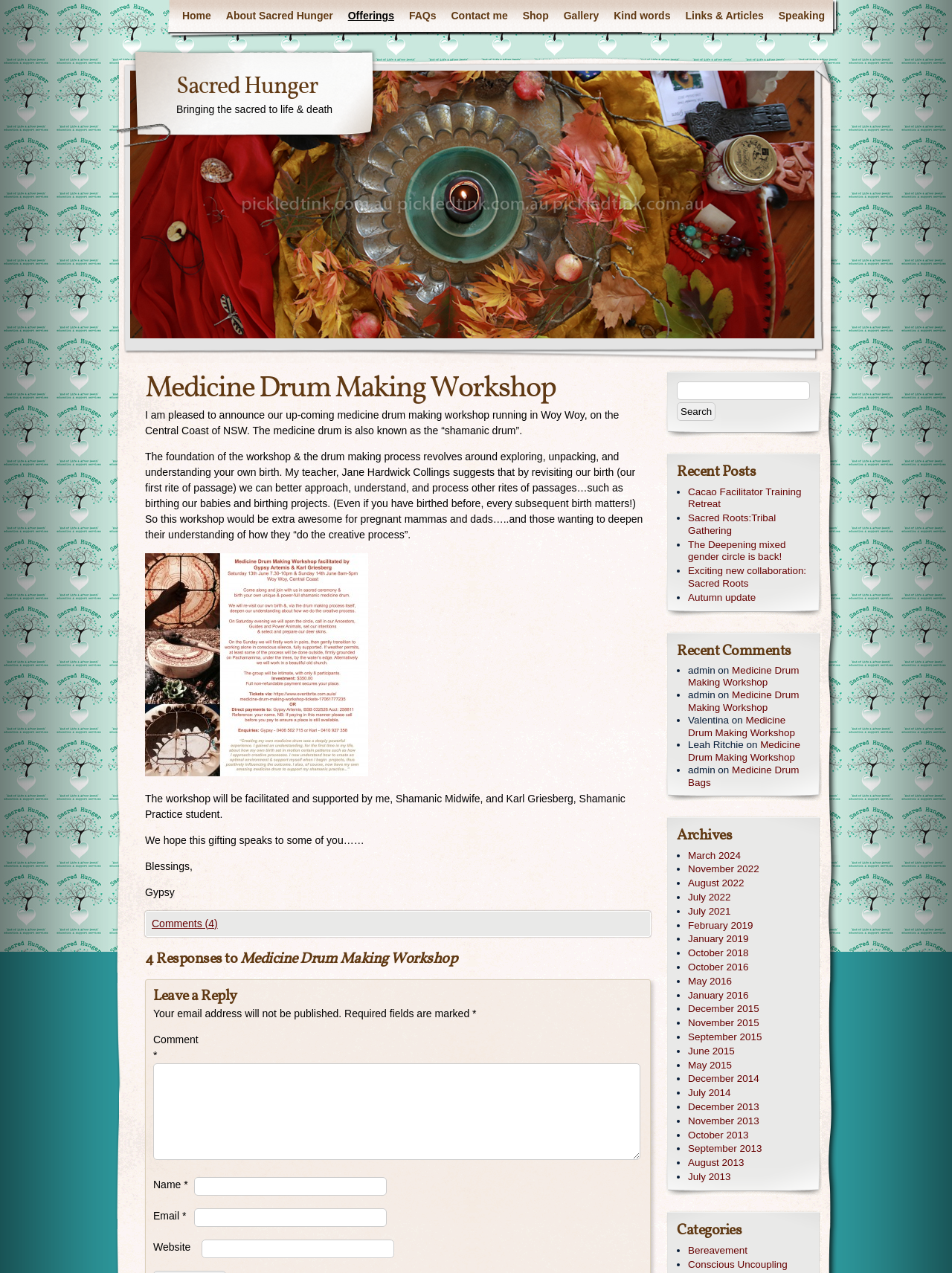Identify the bounding box coordinates of the clickable region required to complete the instruction: "Click on the 'Home' link". The coordinates should be given as four float numbers within the range of 0 and 1, i.e., [left, top, right, bottom].

[0.183, 0.0, 0.23, 0.025]